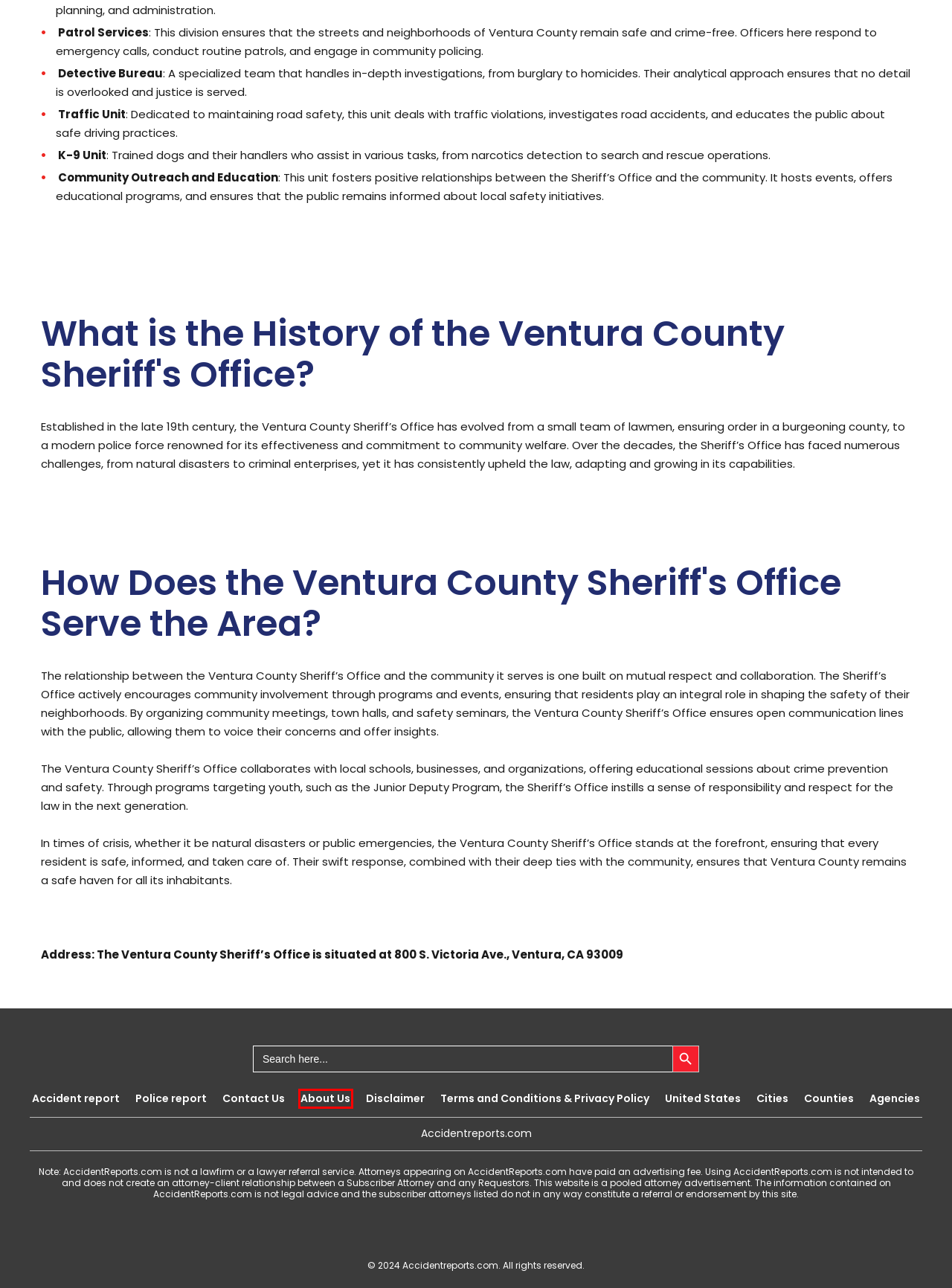You have been given a screenshot of a webpage, where a red bounding box surrounds a UI element. Identify the best matching webpage description for the page that loads after the element in the bounding box is clicked. Options include:
A. Terms and Conditions & Privacy Policy - Accidentreports.com
B. Police report - Accidentreports.com
C. Disclaimer - Accidentreports.com
D. About Us - AccidentReports.com LLC
E. Cities - Accidentreports.com
F. Agencies - Accidentreports.com
G. United states - Accidentreports.com
H. Counties - Accidentreports.com

D